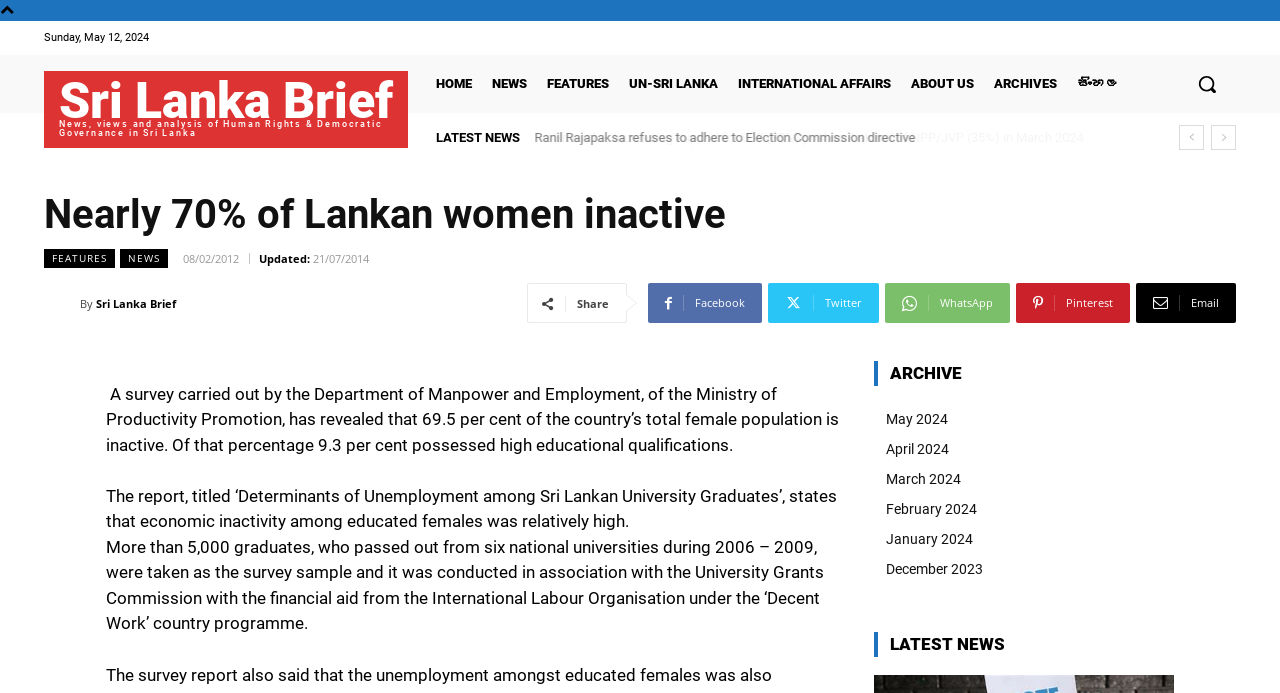Please identify the bounding box coordinates of the clickable region that I should interact with to perform the following instruction: "Visit the ABOUT SIGNS page". The coordinates should be expressed as four float numbers between 0 and 1, i.e., [left, top, right, bottom].

None